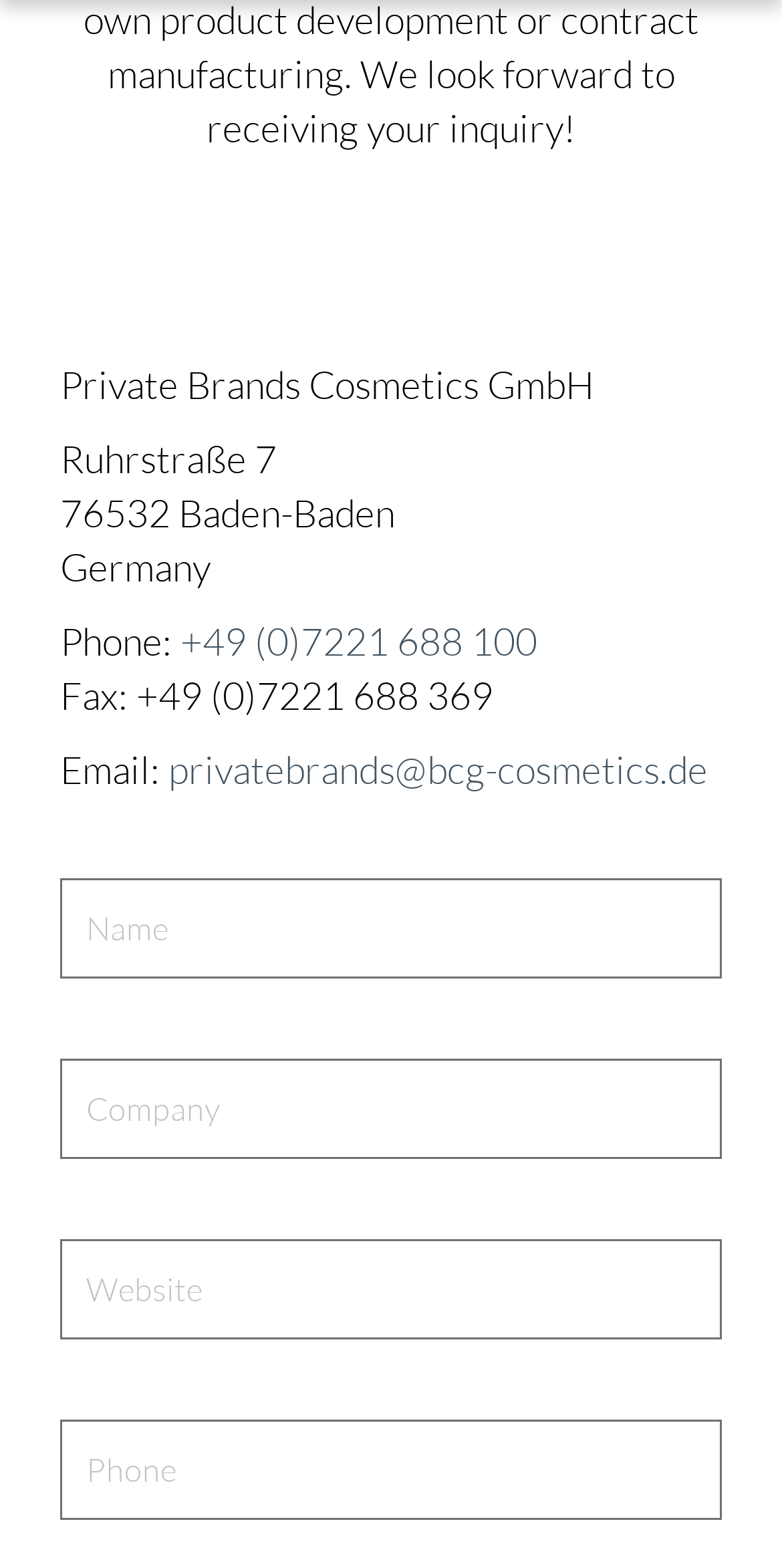Please identify the bounding box coordinates of the element that needs to be clicked to execute the following command: "Send an email". Provide the bounding box using four float numbers between 0 and 1, formatted as [left, top, right, bottom].

[0.215, 0.476, 0.905, 0.506]